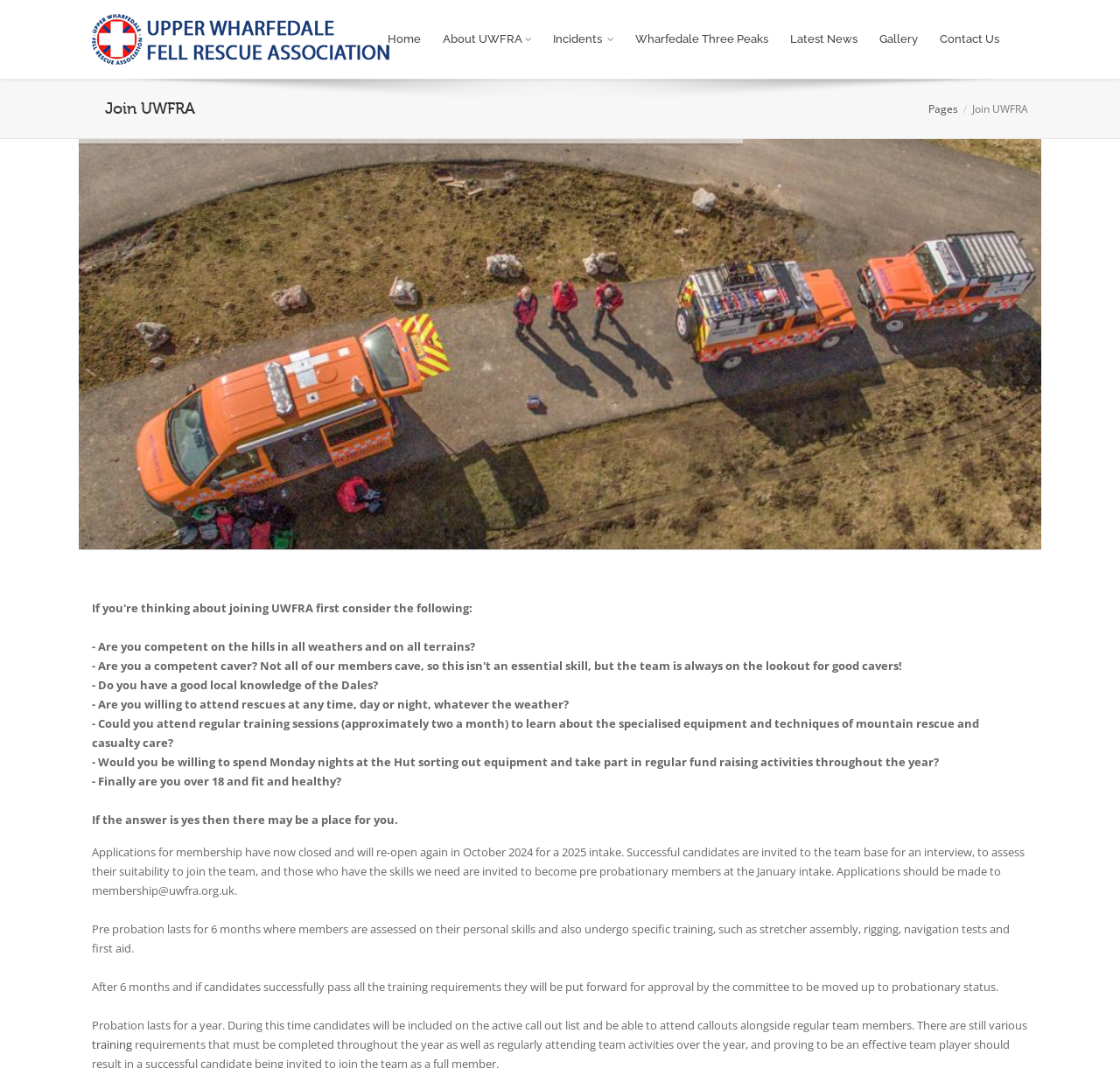Ascertain the bounding box coordinates for the UI element detailed here: "Wharfedale Three Peaks". The coordinates should be provided as [left, top, right, bottom] with each value being a float between 0 and 1.

[0.555, 0.0, 0.698, 0.074]